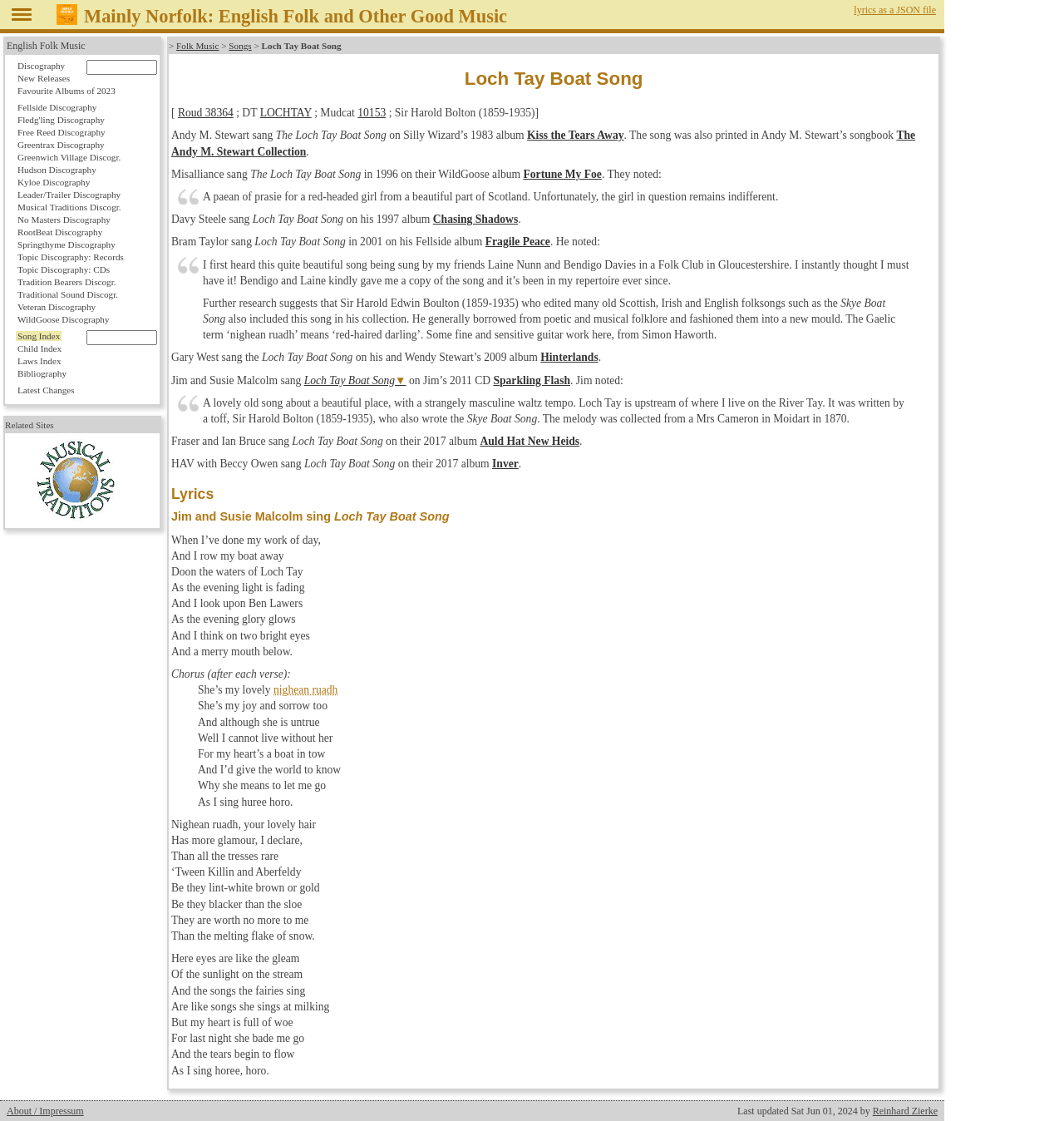Who wrote the song?
Provide a thorough and detailed answer to the question.

The author of the song is mentioned in the text 'Sir Harold Edwin Boulton (1859-1935) who edited many old Scottish, Irish and English folksongs such as the Skye Boat Song also included this song in his collection'.